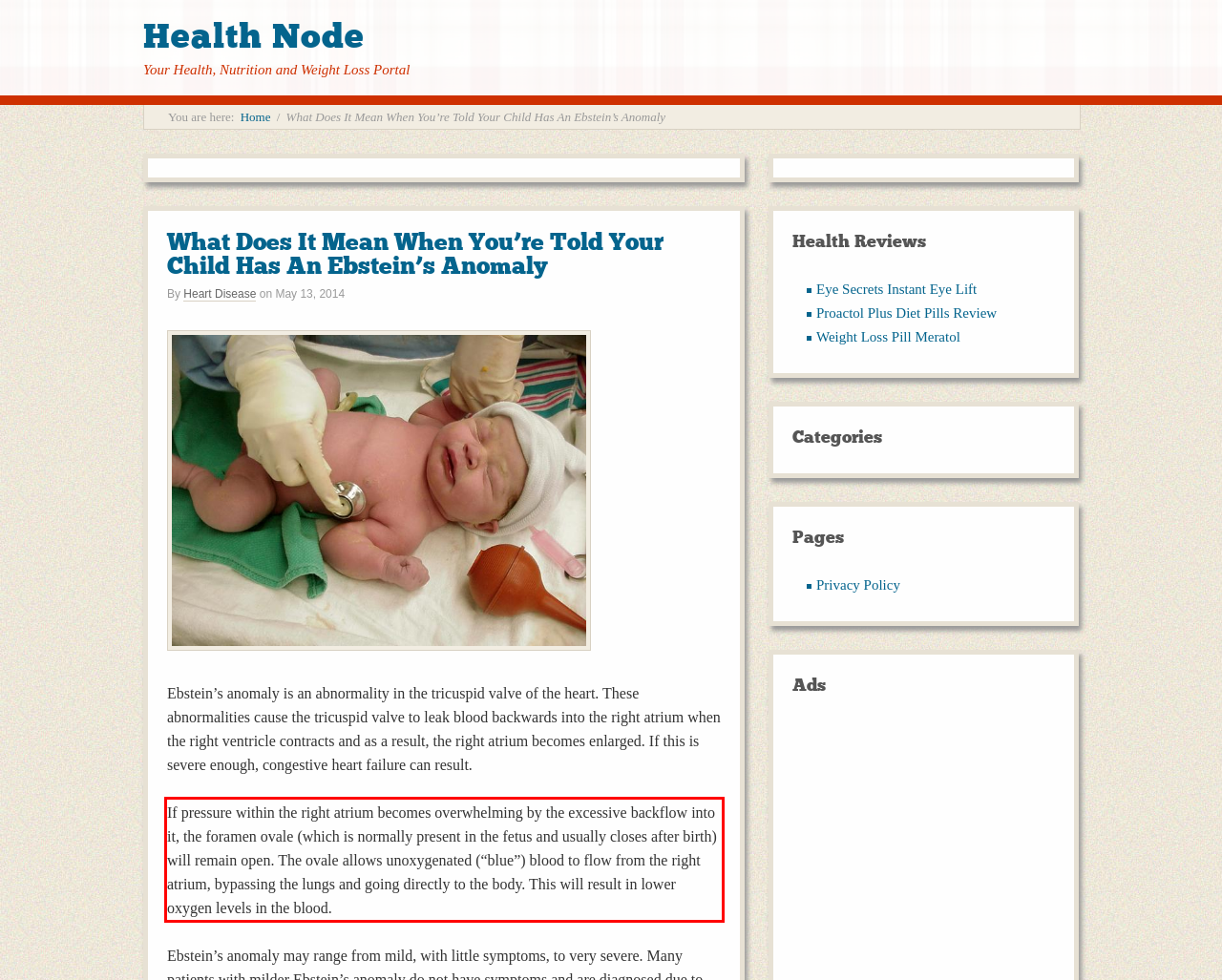You have a webpage screenshot with a red rectangle surrounding a UI element. Extract the text content from within this red bounding box.

If pressure within the right atrium becomes overwhelming by the excessive backflow into it, the foramen ovale (which is normally present in the fetus and usually closes after birth) will remain open. The ovale allows unoxygenated (“blue”) blood to flow from the right atrium, bypassing the lungs and going directly to the body. This will result in lower oxygen levels in the blood.